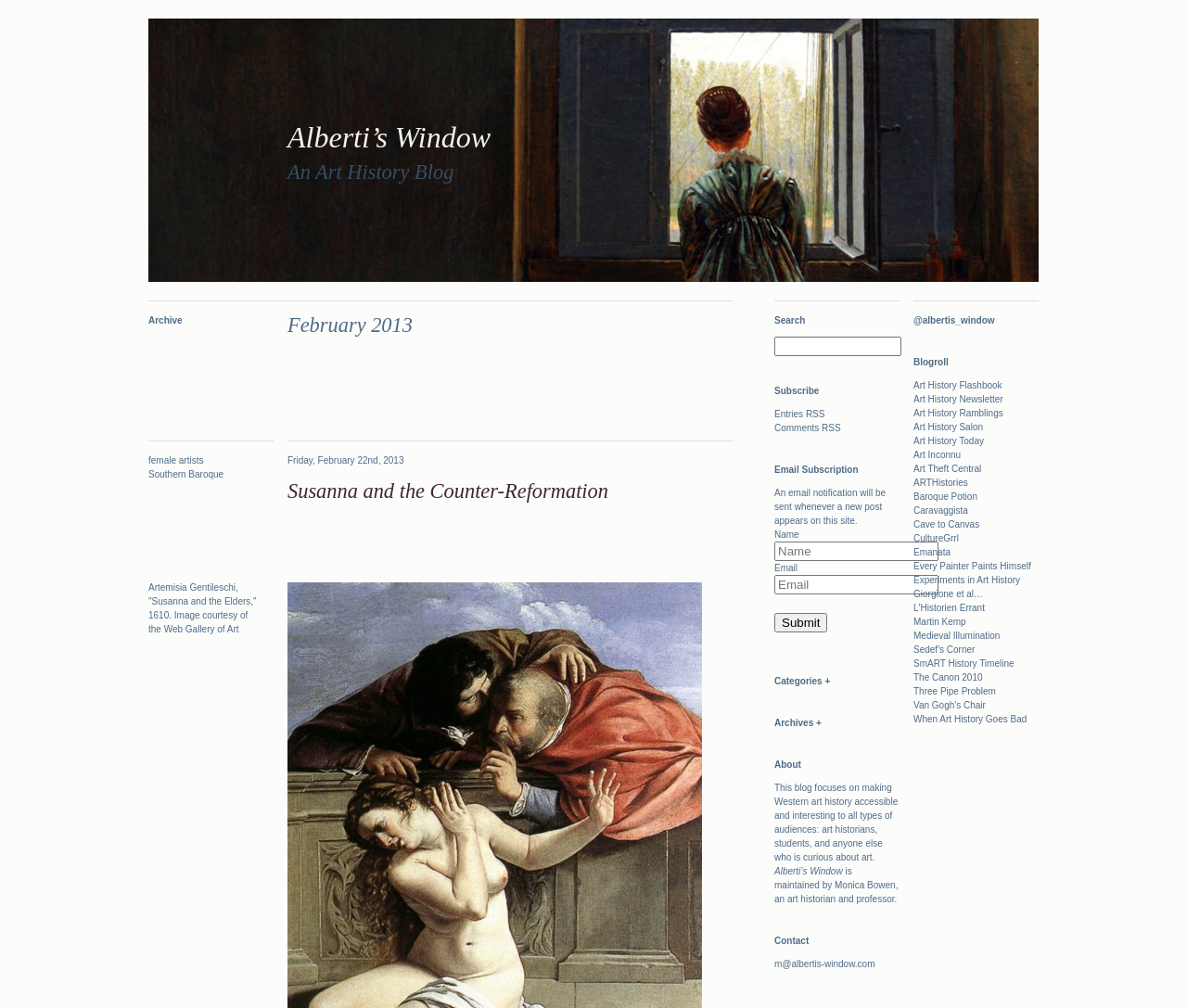What is the email address to contact the blog owner?
Please describe in detail the information shown in the image to answer the question.

The email address to contact the blog owner can be found at the bottom of the webpage, where it says 'Contact' and provides the email address 'm@albertis-window.com'.